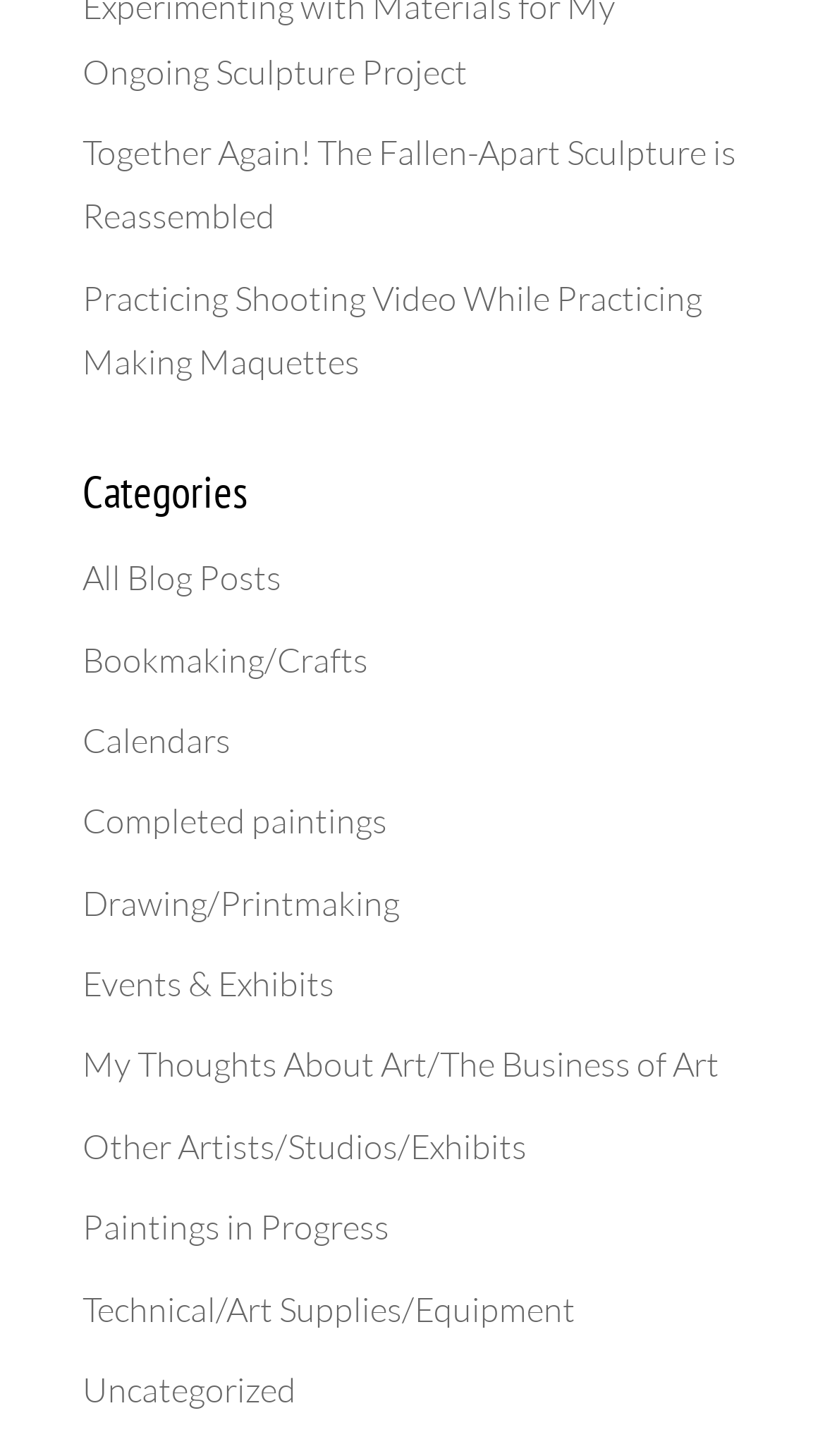Please identify the bounding box coordinates of the region to click in order to complete the task: "browse all blog posts". The coordinates must be four float numbers between 0 and 1, specified as [left, top, right, bottom].

[0.1, 0.382, 0.341, 0.411]